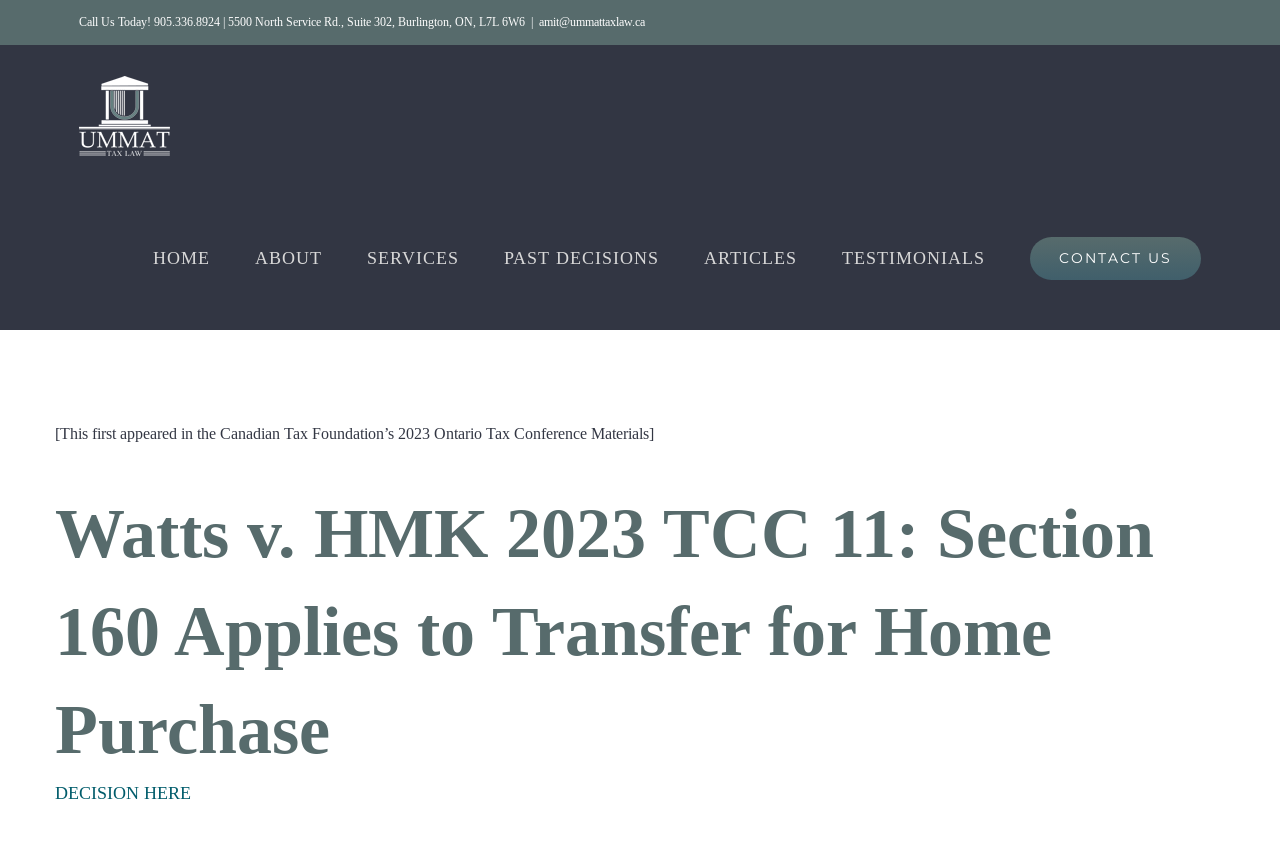Based on the element description: "TESTIMONIALS", identify the UI element and provide its bounding box coordinates. Use four float numbers between 0 and 1, [left, top, right, bottom].

[0.658, 0.221, 0.77, 0.388]